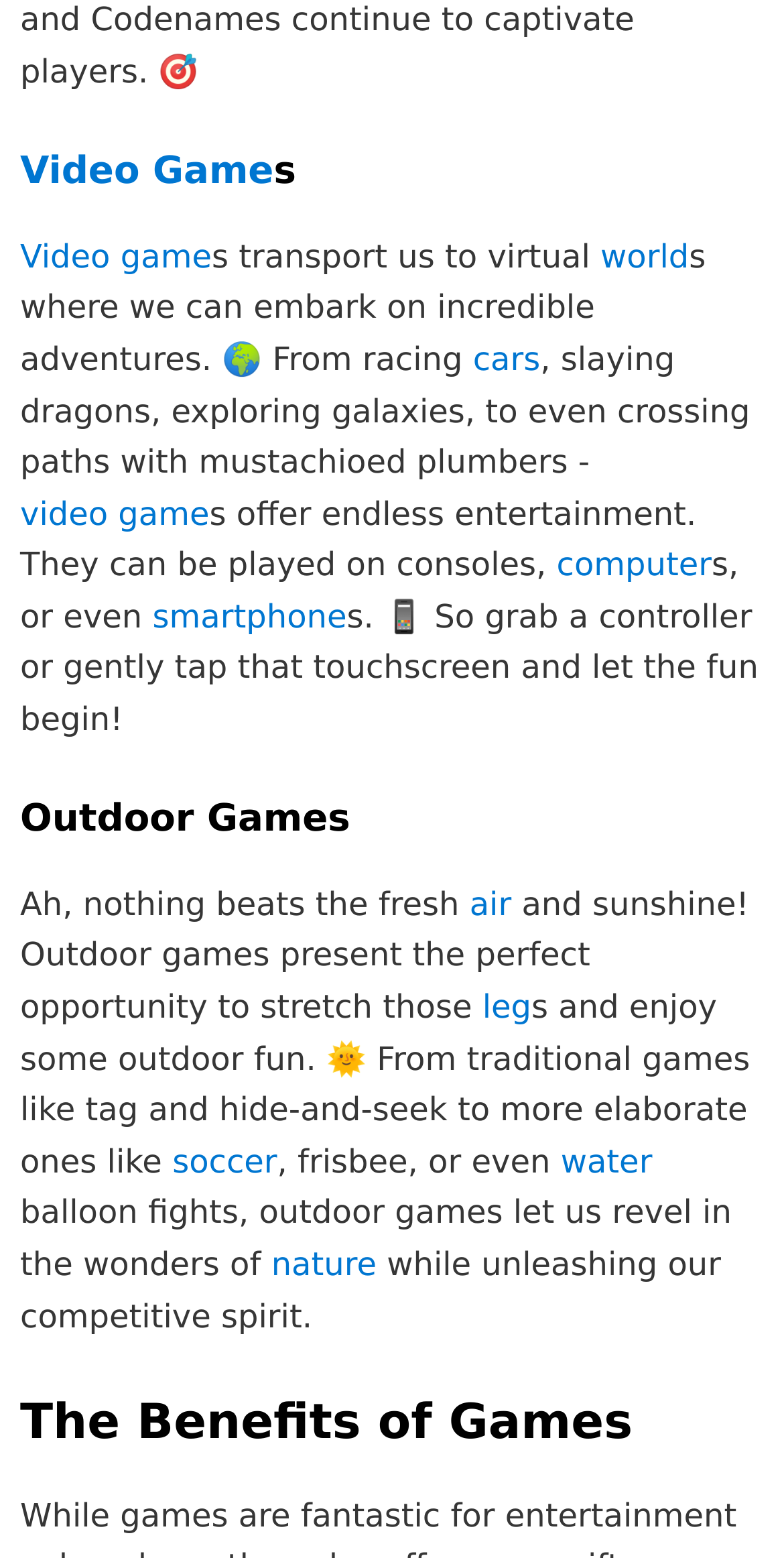Please provide the bounding box coordinates for the element that needs to be clicked to perform the following instruction: "Click on 'Video Game'". The coordinates should be given as four float numbers between 0 and 1, i.e., [left, top, right, bottom].

[0.026, 0.096, 0.349, 0.123]